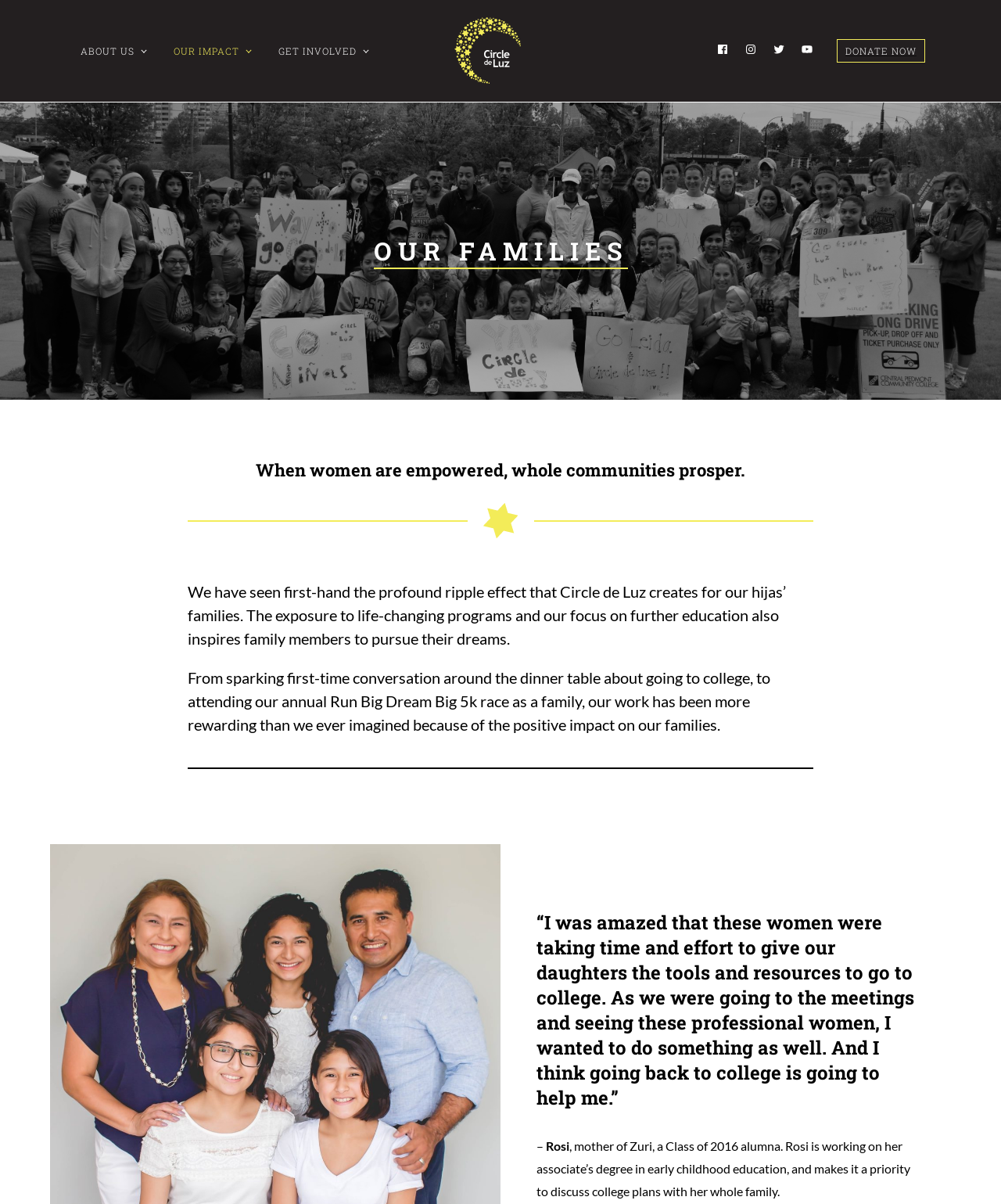Identify the coordinates of the bounding box for the element described below: "About Us". Return the coordinates as four float numbers between 0 and 1: [left, top, right, bottom].

[0.08, 0.033, 0.138, 0.052]